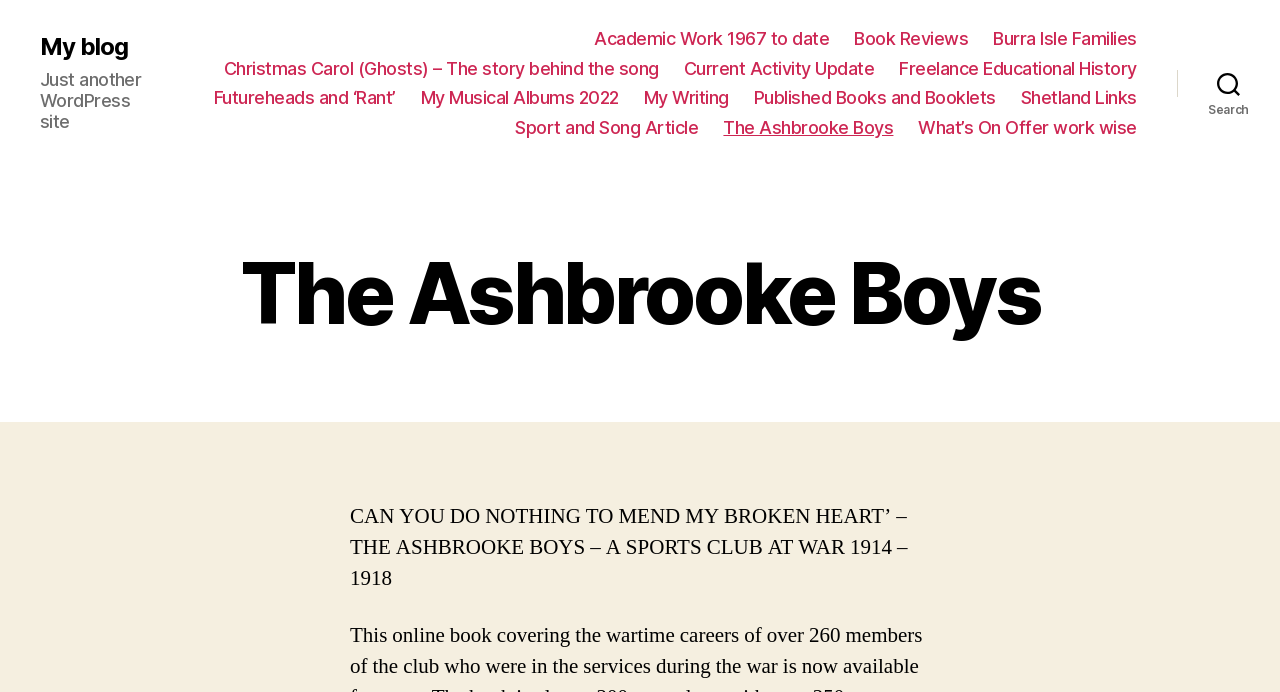Reply to the question with a brief word or phrase: What is the topic of the article on the webpage?

The Ashbrooke Boys sports club